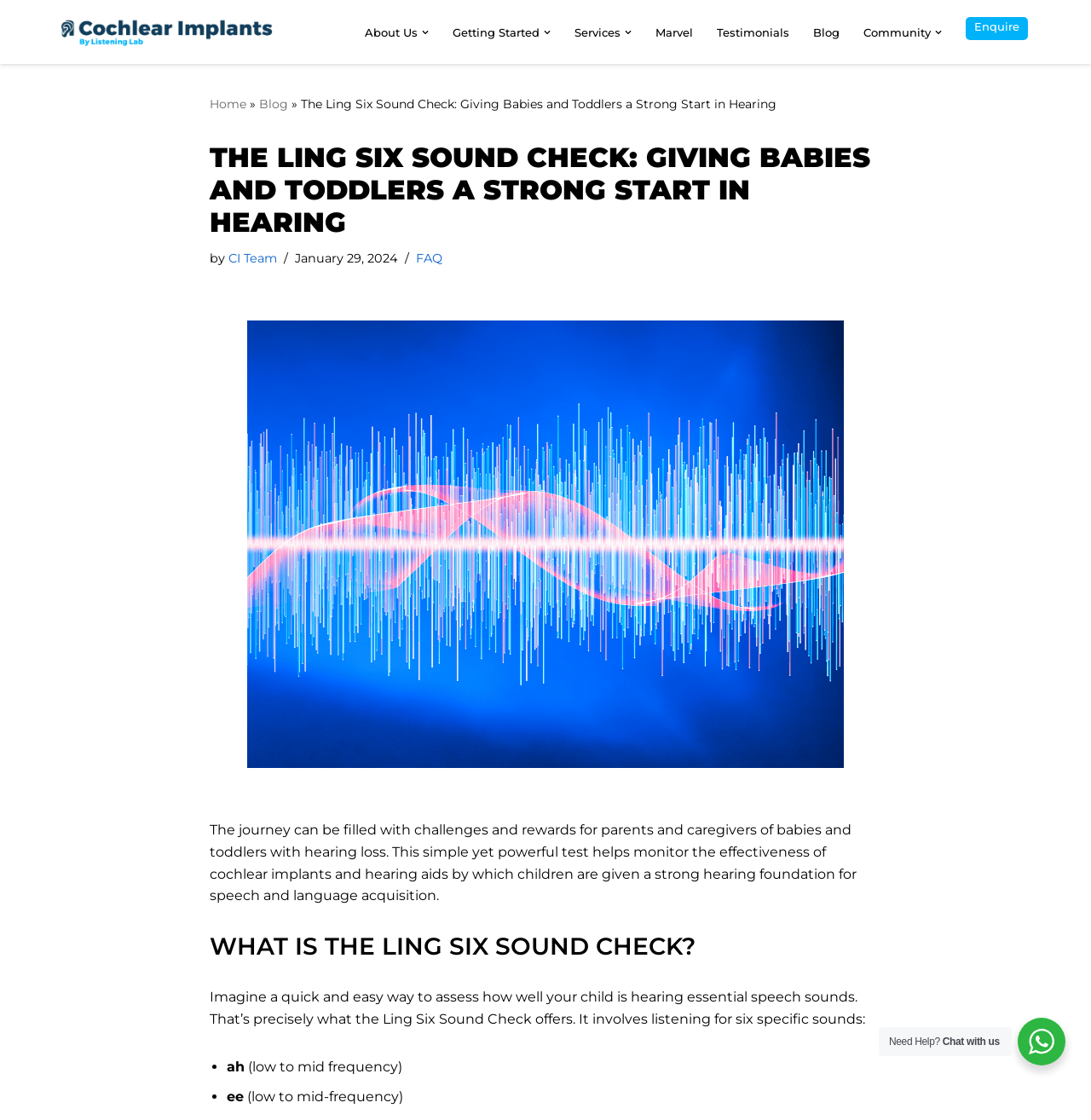What is the age group targeted by the Ling Six Sound Check?
Provide a detailed and extensive answer to the question.

I determined the answer by reading the heading 'THE LING SIX SOUND CHECK: GIVING BABIES AND TODDLERS A STRONG START IN HEARING'. This suggests that the Ling Six Sound Check is targeted at babies and toddlers.